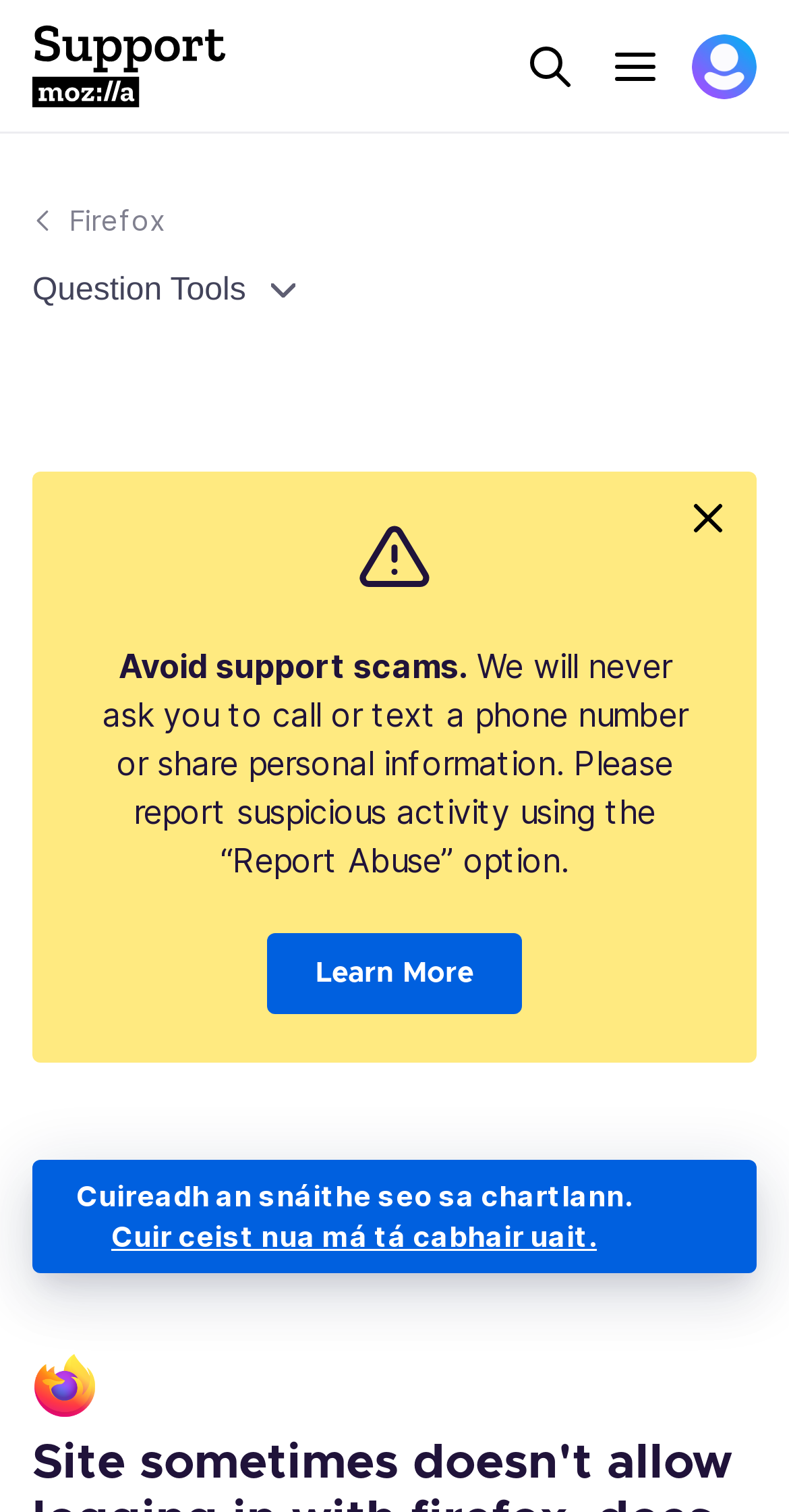Locate the UI element that matches the description Menu in the webpage screenshot. Return the bounding box coordinates in the format (top-left x, top-left y, bottom-right x, bottom-right y), with values ranging from 0 to 1.

[0.764, 0.022, 0.846, 0.065]